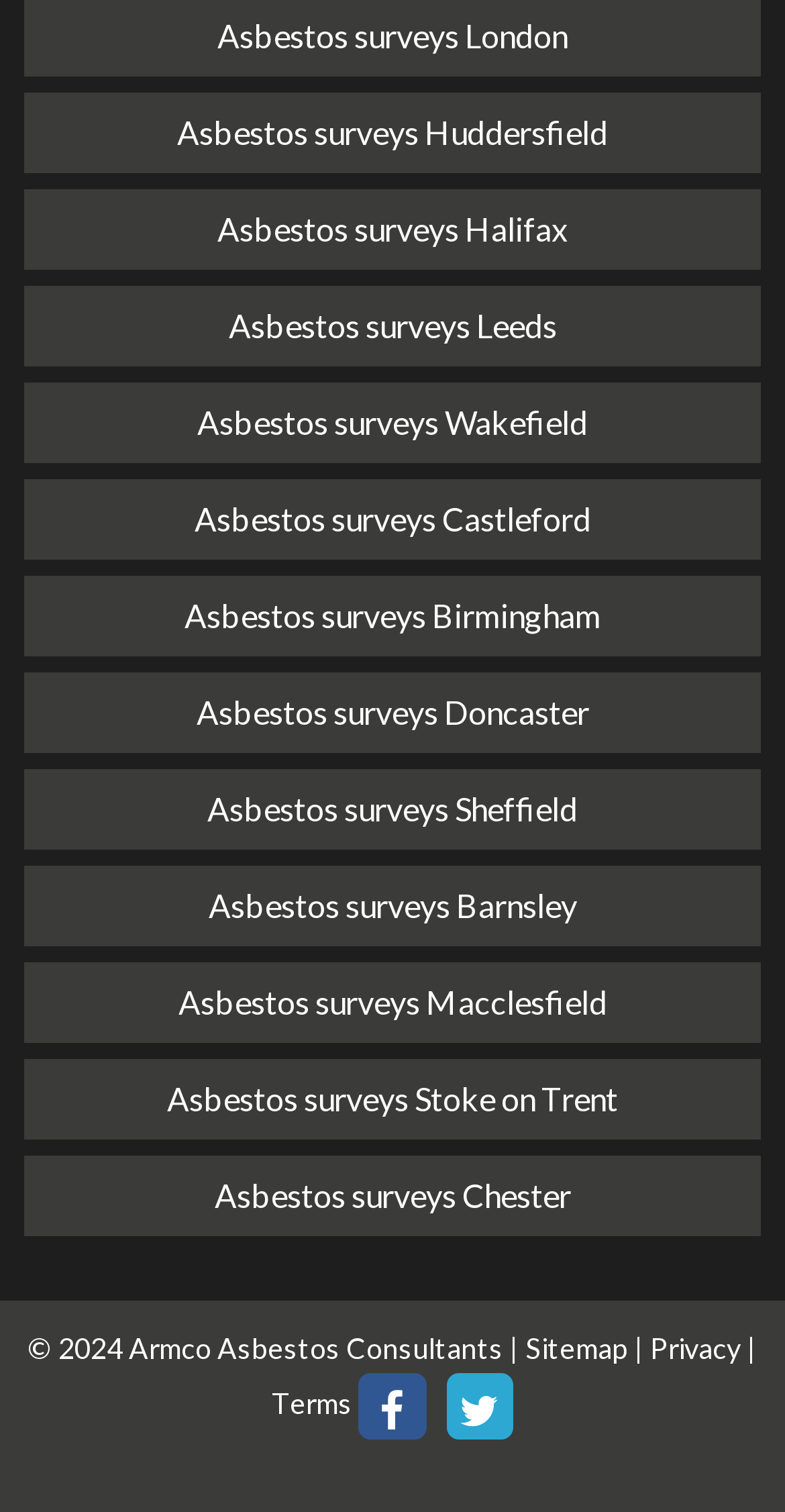Respond to the question below with a concise word or phrase:
How many links are there for asbestos surveys?

12